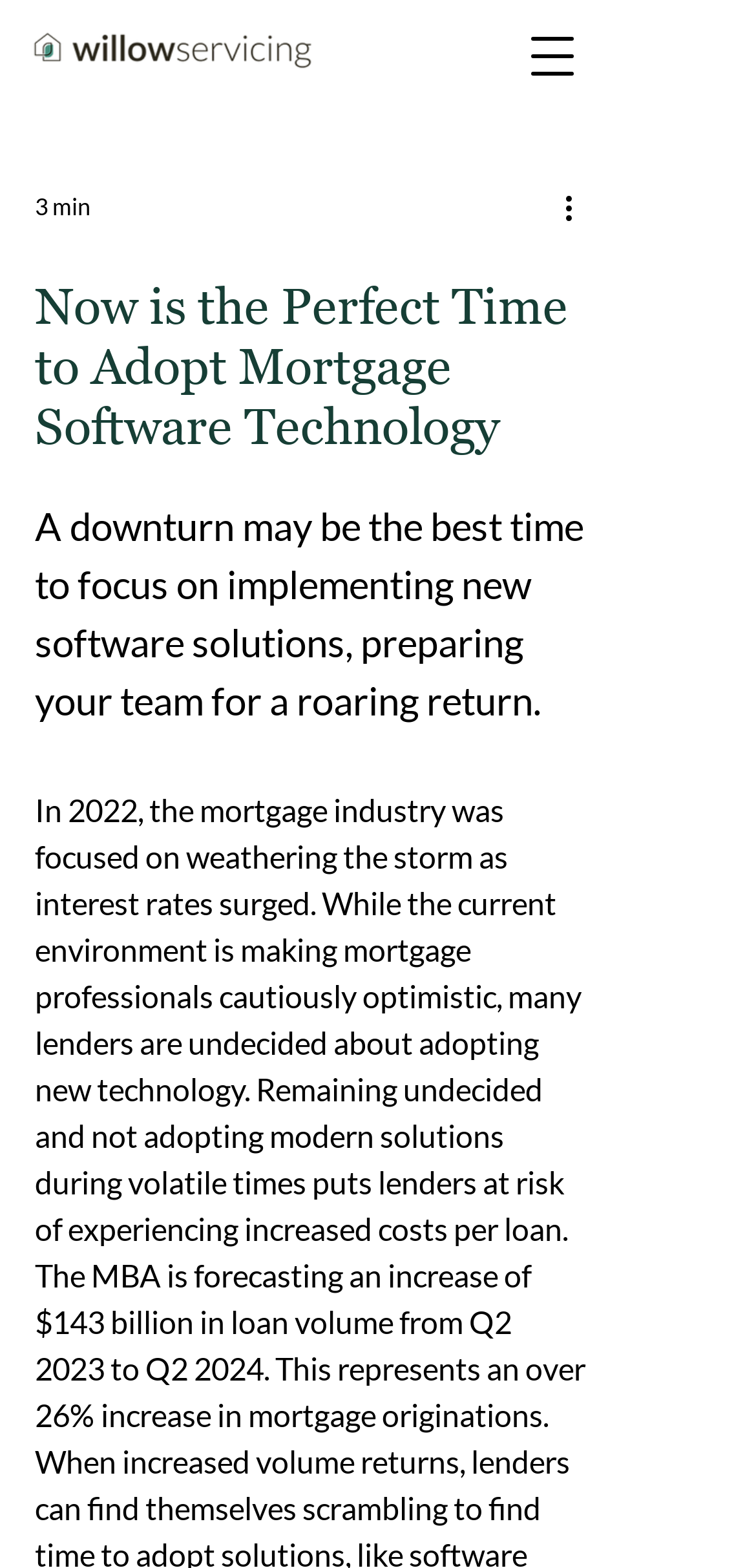Bounding box coordinates are to be given in the format (top-left x, top-left y, bottom-right x, bottom-right y). All values must be floating point numbers between 0 and 1. Provide the bounding box coordinate for the UI element described as: aria-label="Open navigation menu"

[0.667, 0.005, 0.795, 0.067]